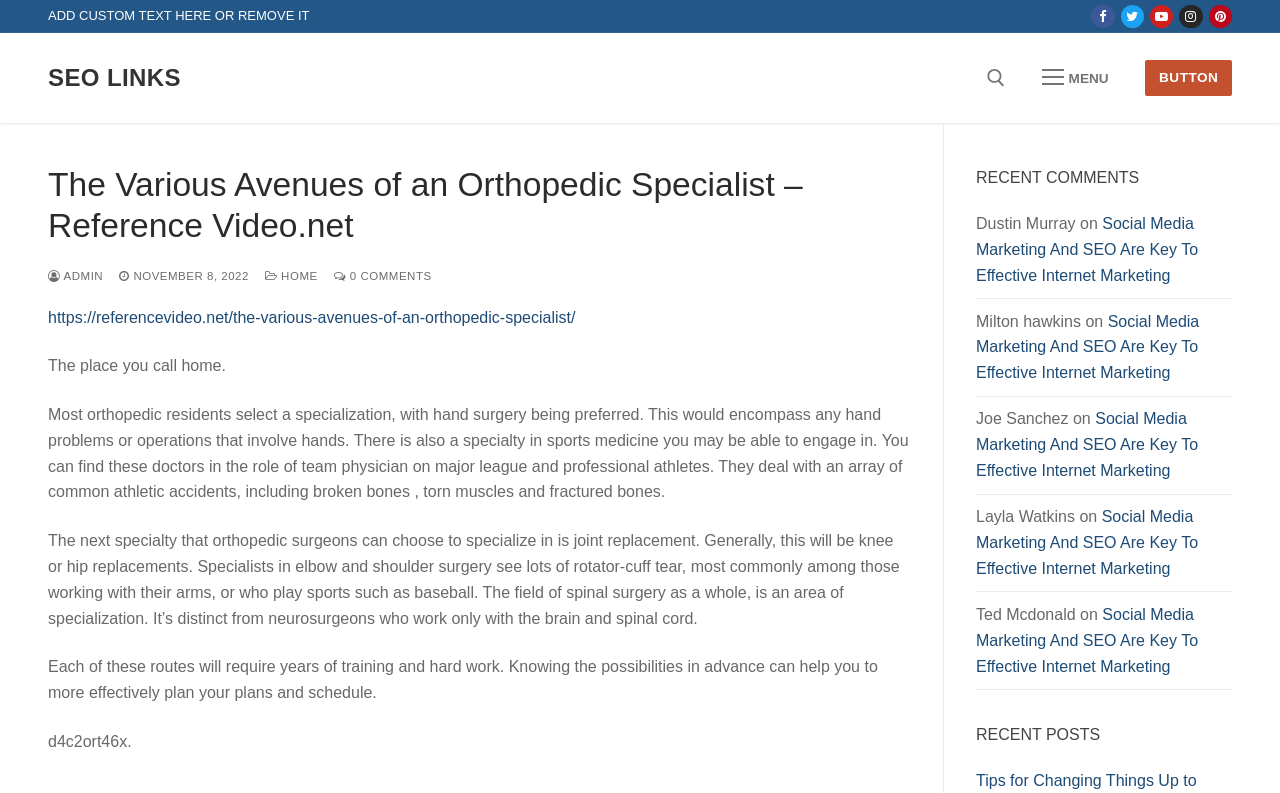Please provide the bounding box coordinate of the region that matches the element description: Home. Coordinates should be in the format (top-left x, top-left y, bottom-right x, bottom-right y) and all values should be between 0 and 1.

[0.207, 0.34, 0.248, 0.355]